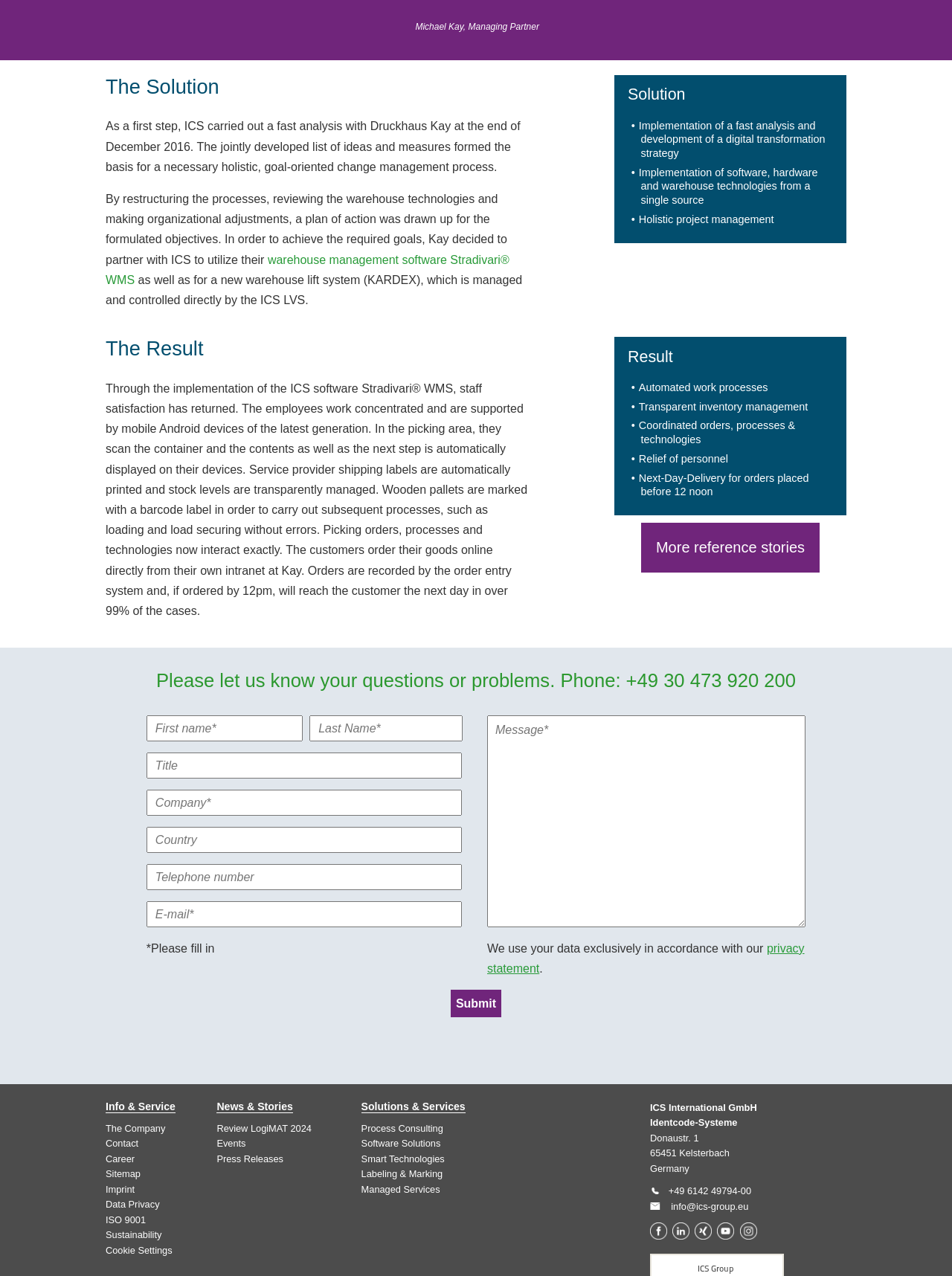What is the company name of the customer reference? Analyze the screenshot and reply with just one word or a short phrase.

Druckhaus Kay